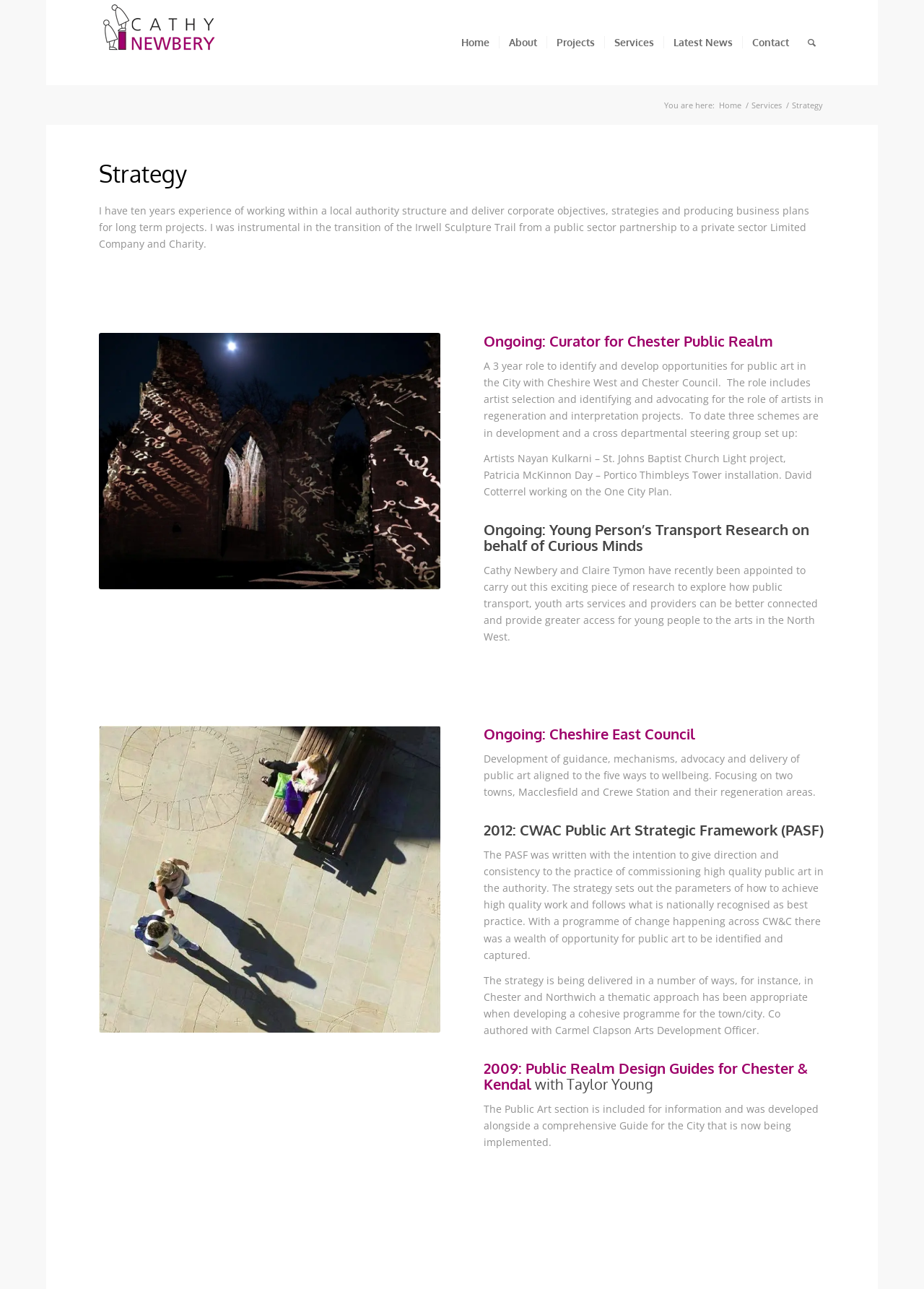Answer with a single word or phrase: 
What is the name of the project mentioned in the section about Young Person’s Transport Research?

Curious Minds